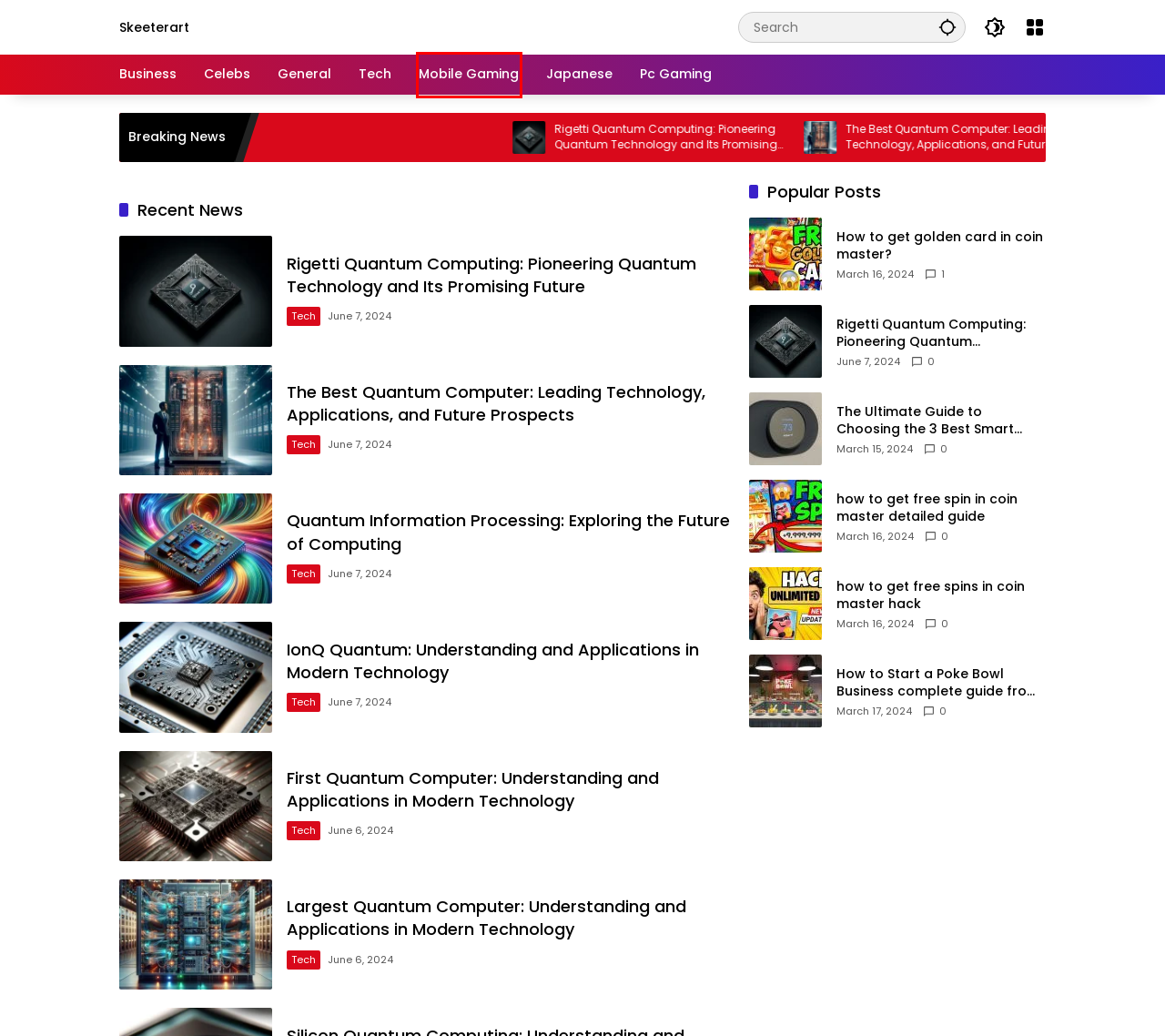Review the webpage screenshot and focus on the UI element within the red bounding box. Select the best-matching webpage description for the new webpage that follows after clicking the highlighted element. Here are the candidates:
A. How to get golden card in coin master? - Skeeterart
B. Largest Quantum Computer: Understanding and Applications in Modern Technology - Skeeterart
C. how to get free spin in coin master detailed guide - Skeeterart
D. Pc Gaming - Skeeterart
E. Japanese - Skeeterart
F. How to Start a Poke Bowl Business complete guide from experts - Skeeterart
G. General - Skeeterart
H. Mobile Gaming - Skeeterart

H